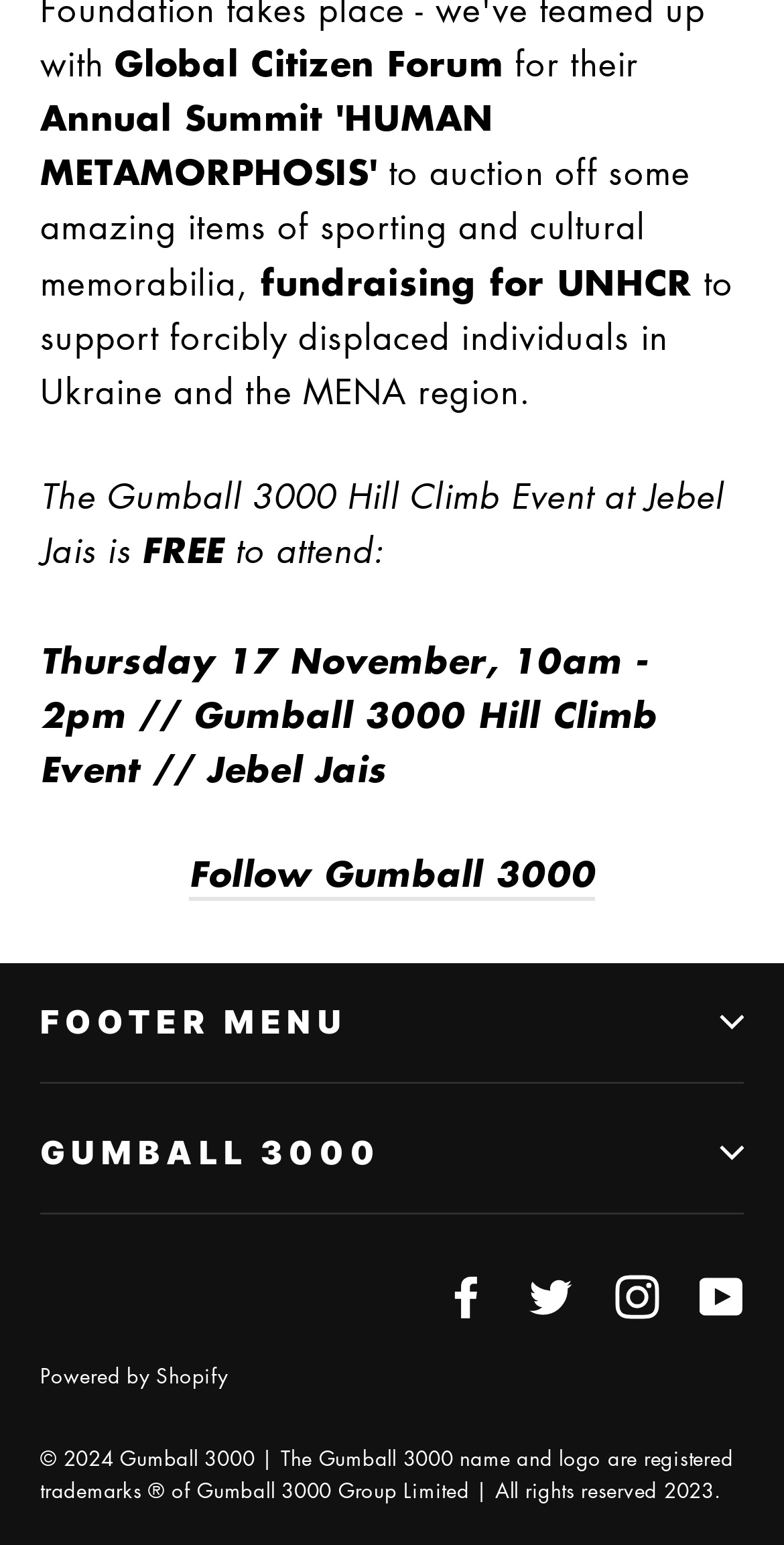What is the name of the event at Jebel Jais?
From the image, respond using a single word or phrase.

Gumball 3000 Hill Climb Event